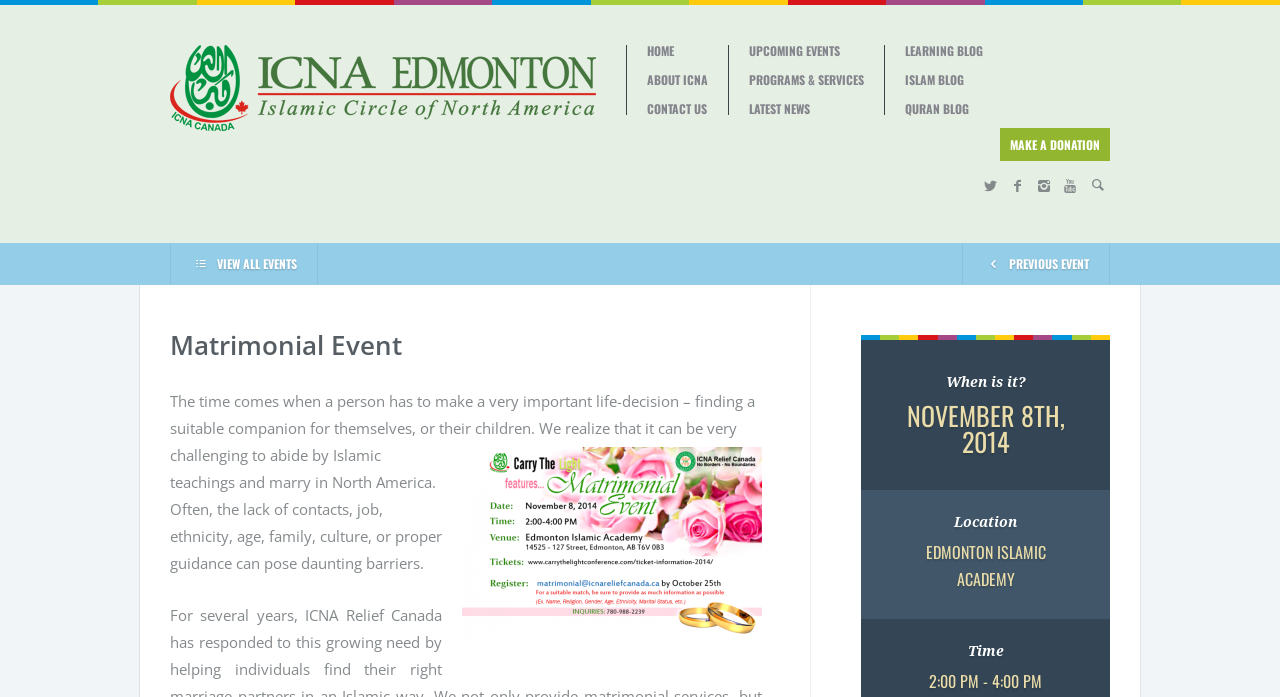Identify the bounding box coordinates of the clickable region necessary to fulfill the following instruction: "go to home page". The bounding box coordinates should be four float numbers between 0 and 1, i.e., [left, top, right, bottom].

[0.505, 0.065, 0.553, 0.082]